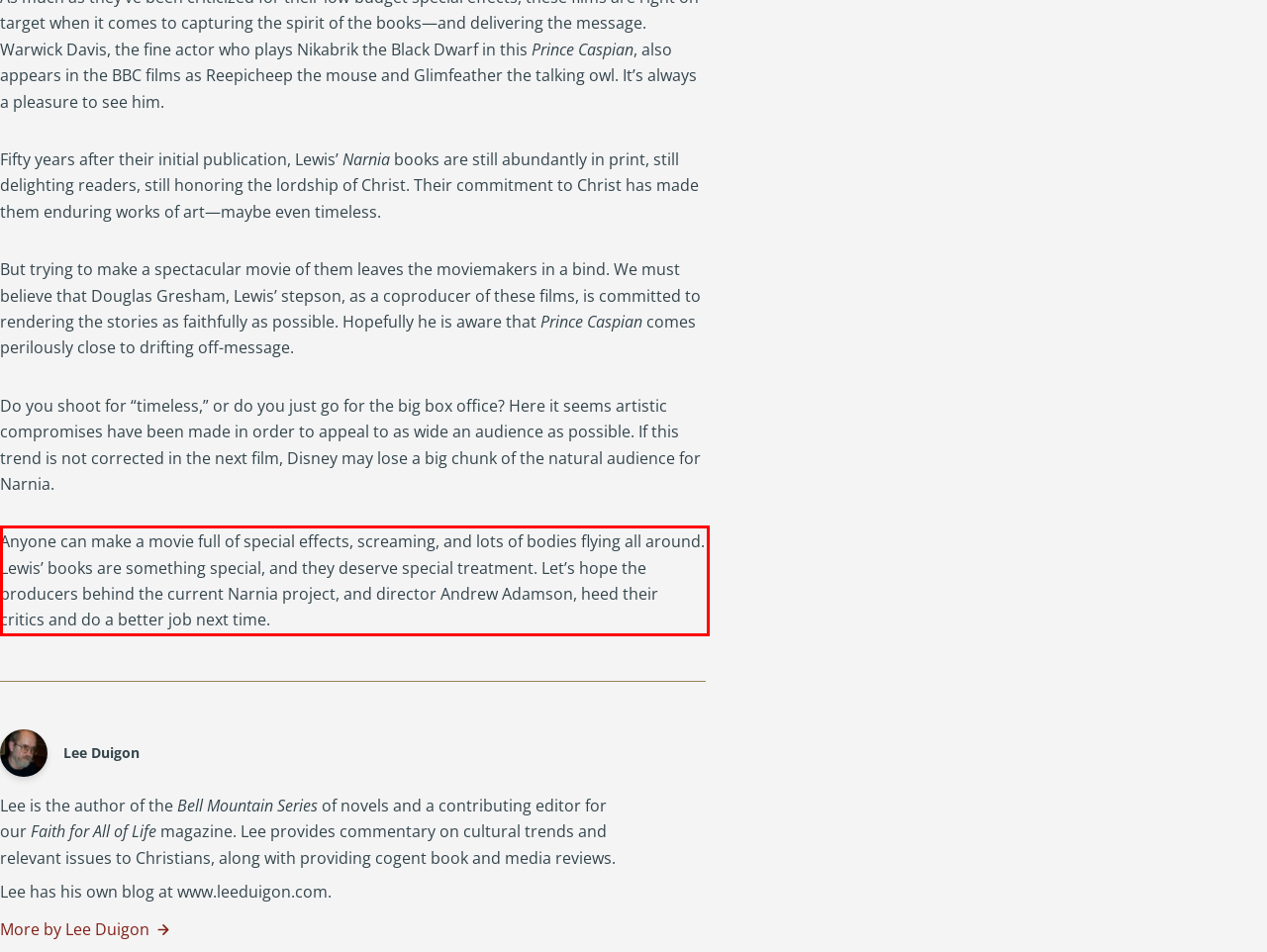With the given screenshot of a webpage, locate the red rectangle bounding box and extract the text content using OCR.

Anyone can make a movie full of special effects, screaming, and lots of bodies flying all around. Lewis’ books are something special, and they deserve special treatment. Let’s hope the producers behind the current Narnia project, and director Andrew Adamson, heed their critics and do a better job next time.